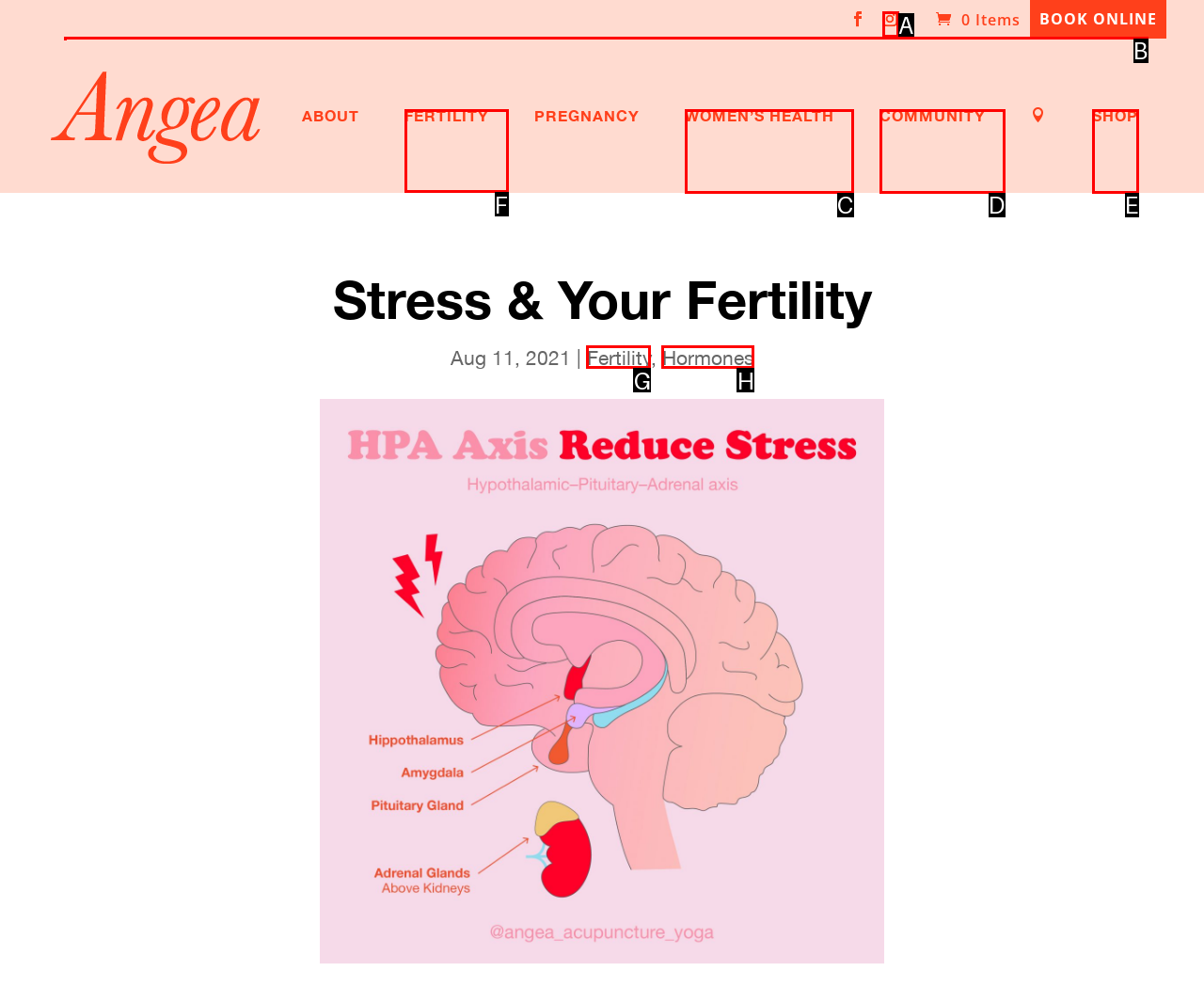To perform the task "Go to FERTILITY page", which UI element's letter should you select? Provide the letter directly.

F